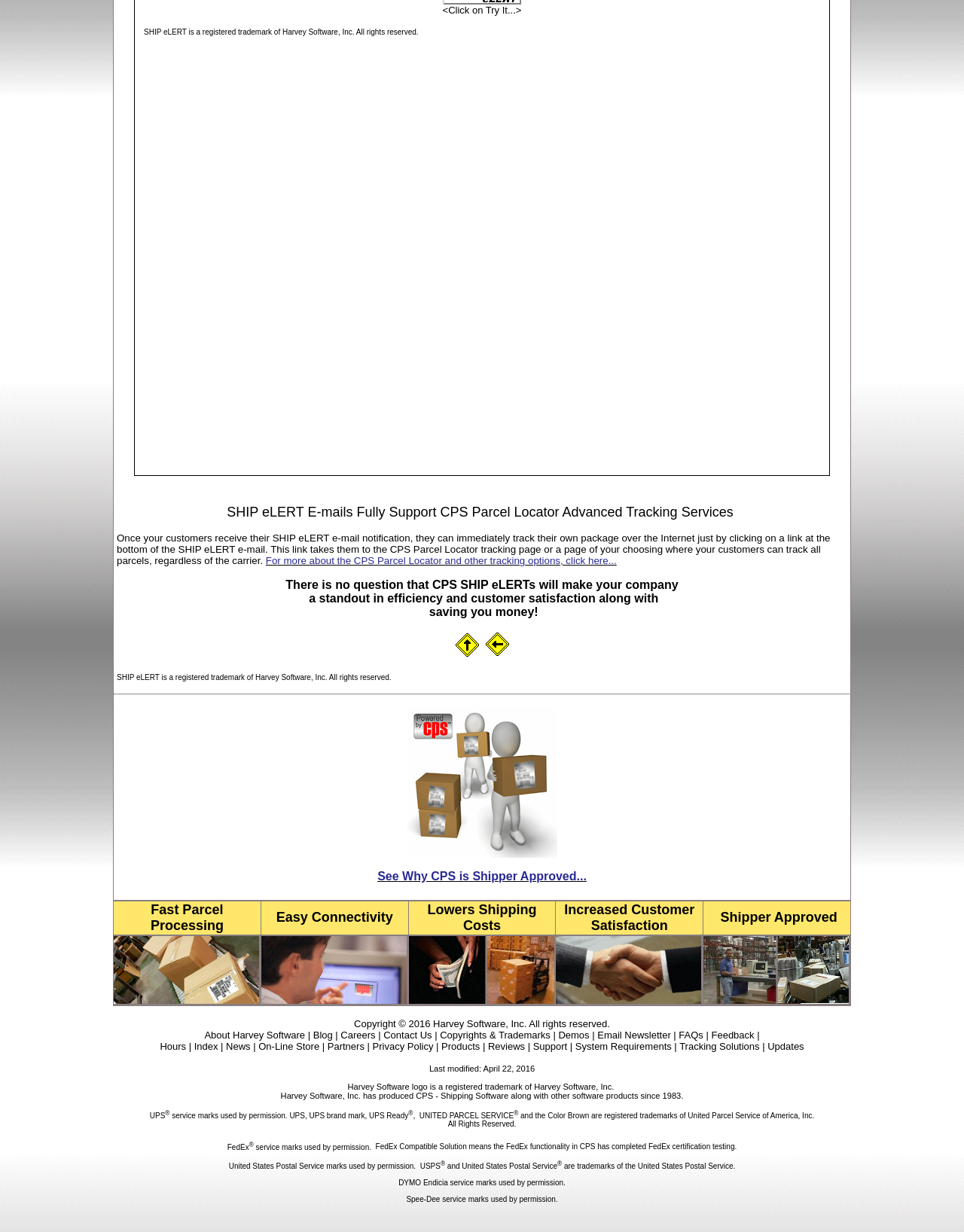Given the element description: "Lowers Shipping Costs", predict the bounding box coordinates of the UI element it refers to, using four float numbers between 0 and 1, i.e., [left, top, right, bottom].

[0.443, 0.732, 0.557, 0.757]